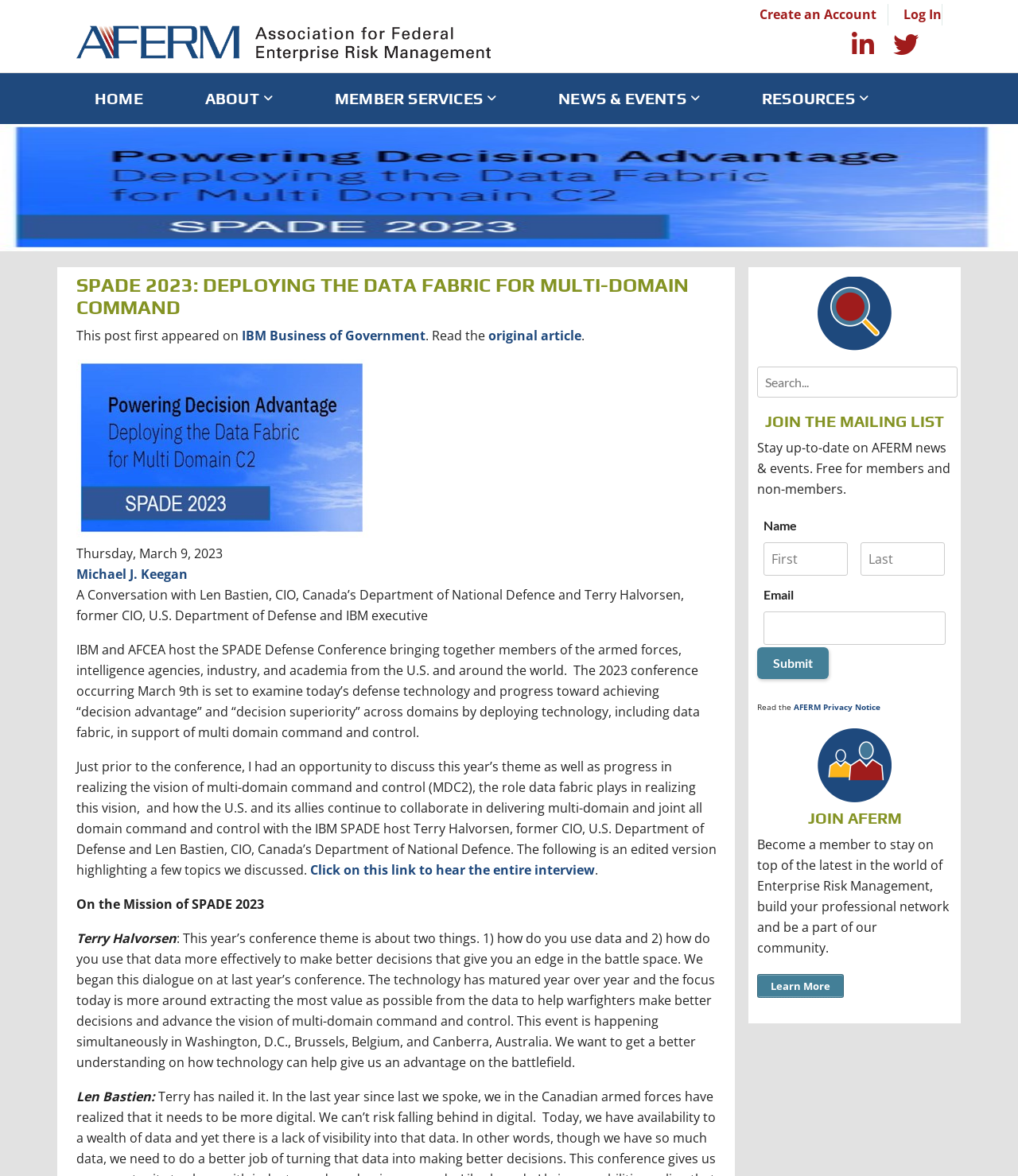What is the text of the first link on the webpage?
Answer the question with a single word or phrase by looking at the picture.

Create an Account